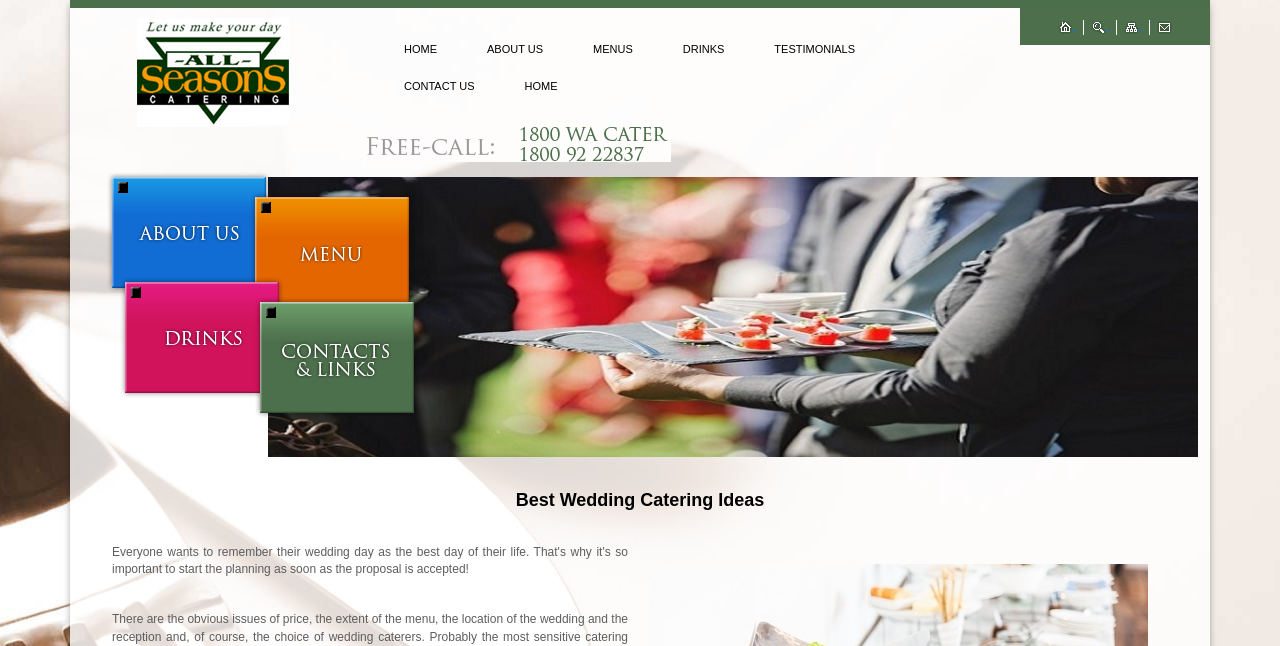Please locate the bounding box coordinates of the element that should be clicked to complete the given instruction: "Click the link 'The Philippines’ New Strongman'".

None